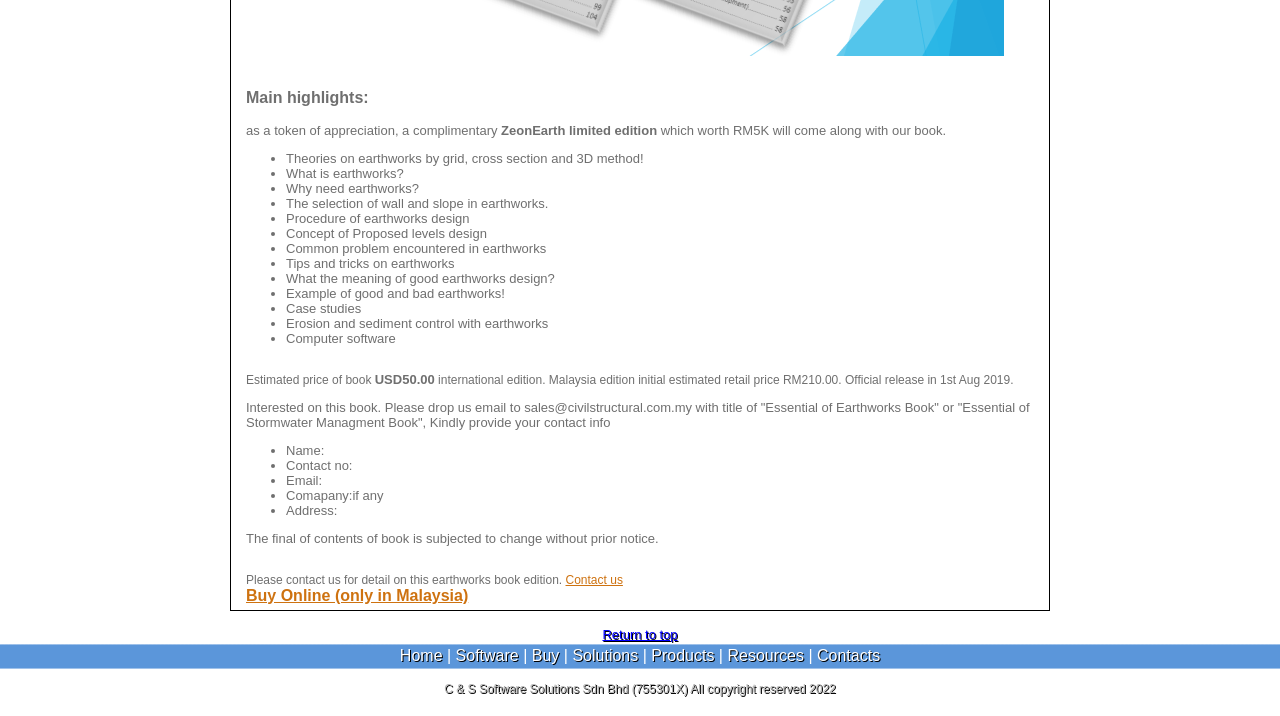Determine the bounding box coordinates for the UI element described. Format the coordinates as (top-left x, top-left y, bottom-right x, bottom-right y) and ensure all values are between 0 and 1. Element description: Home

[0.312, 0.904, 0.346, 0.955]